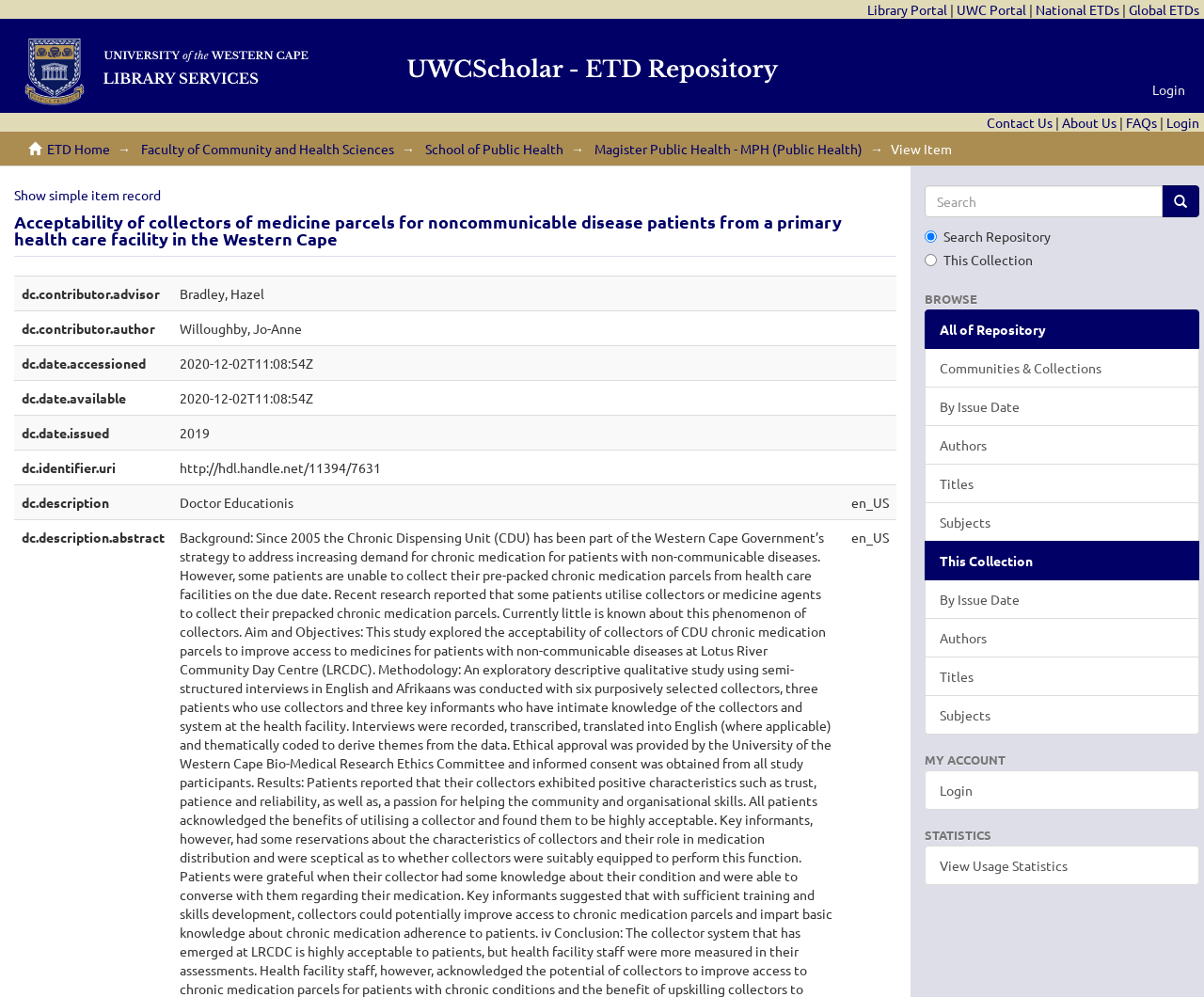Identify the bounding box coordinates of the section that should be clicked to achieve the task described: "View the item details".

[0.74, 0.141, 0.791, 0.158]